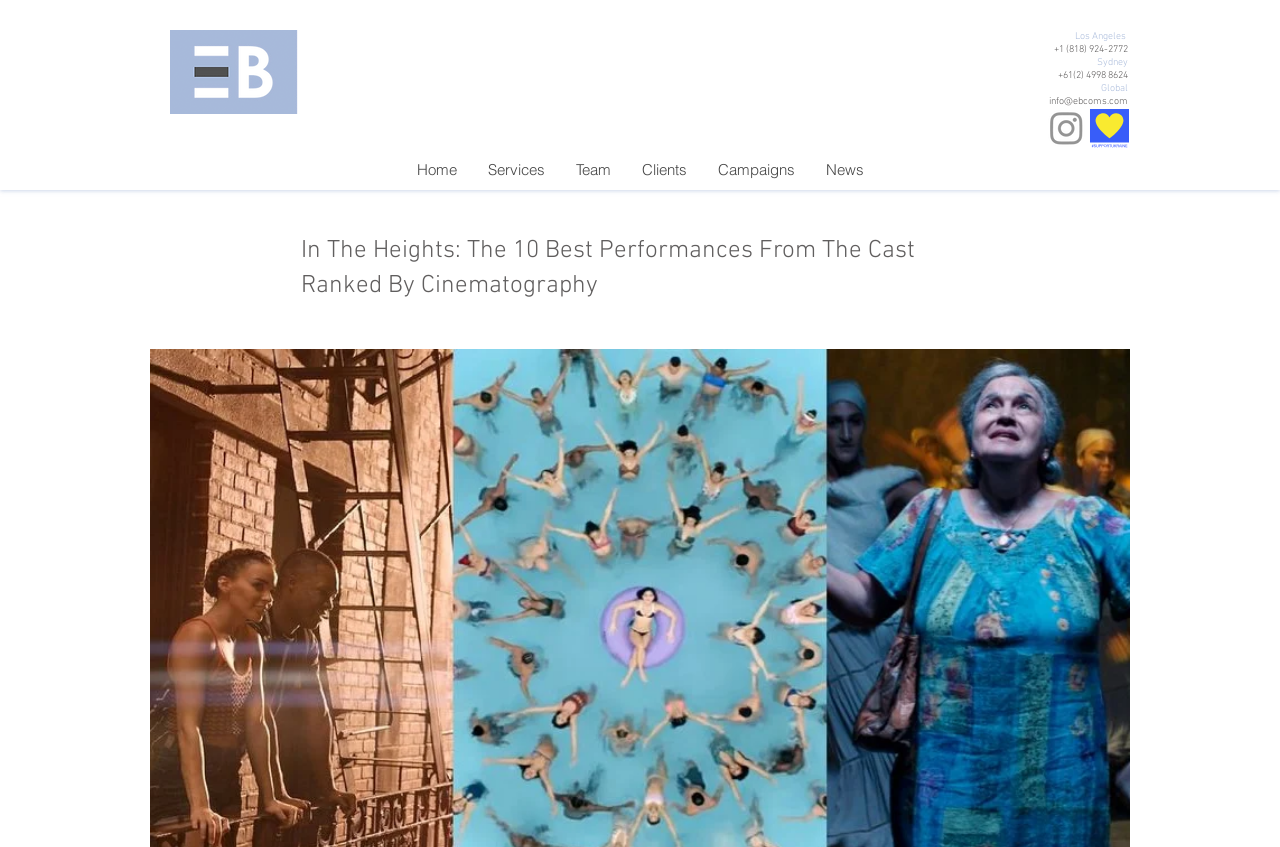Could you please study the image and provide a detailed answer to the question:
How many locations are listed?

I counted the number of locations listed in the contact information section, and there are 3 locations: Los Angeles, Sydney, and Global.